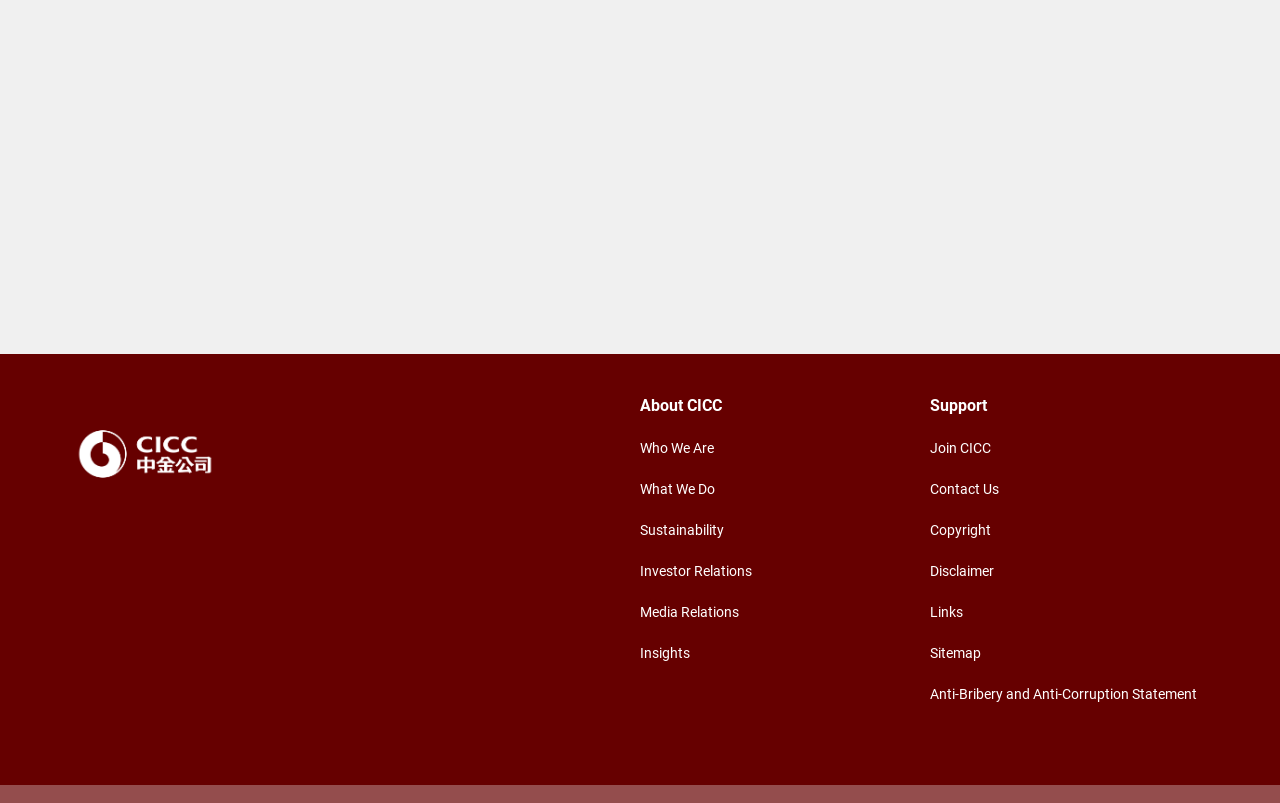What is the last link on the right side of the webpage?
Answer the question with just one word or phrase using the image.

Sitemap